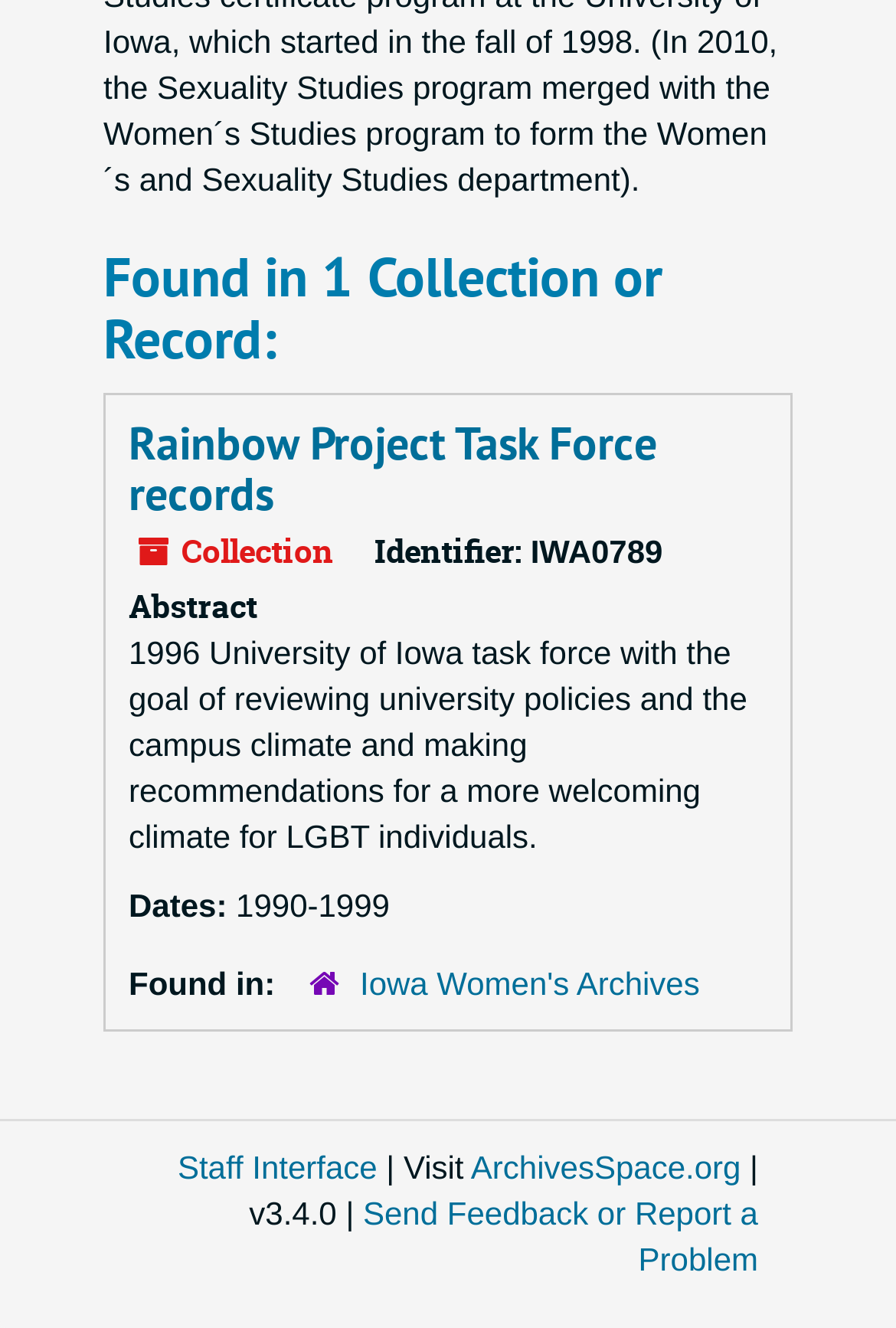What is the goal of the task force?
Please craft a detailed and exhaustive response to the question.

I found the answer by reading the abstract, which states that the task force's goal is to review university policies and the campus climate and make recommendations for a more welcoming climate for LGBT individuals.